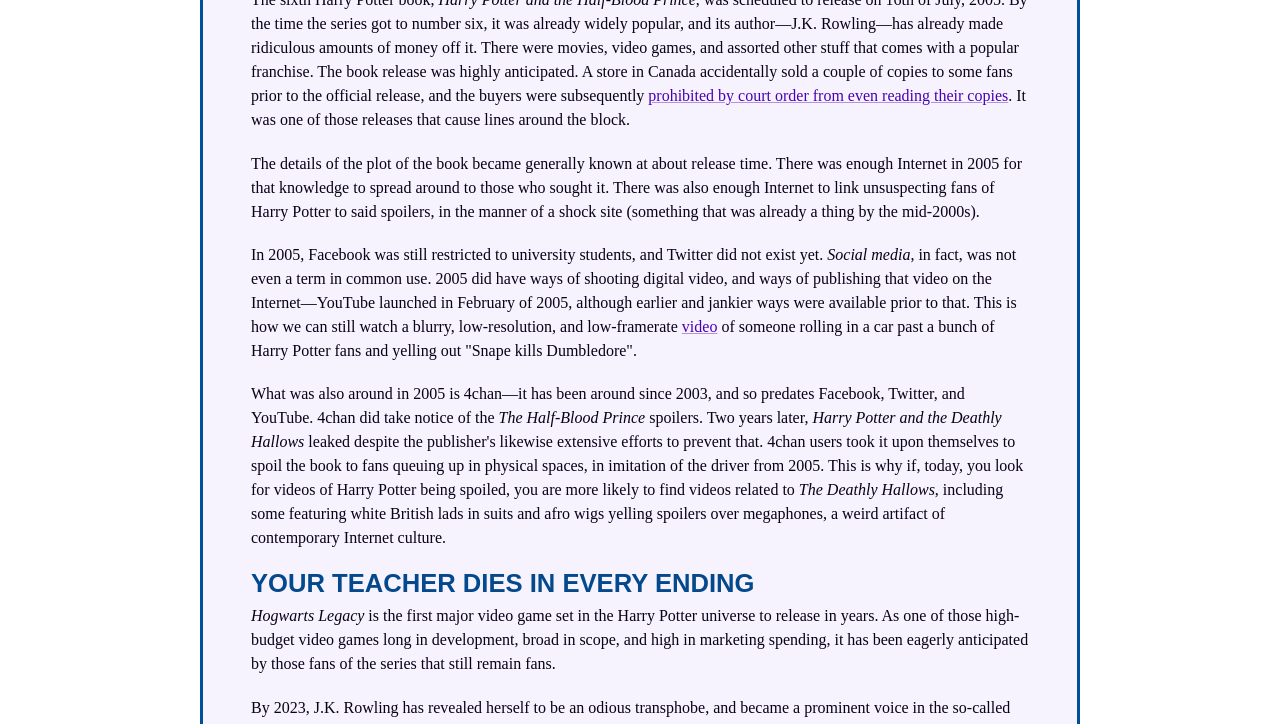From the webpage screenshot, predict the bounding box coordinates (top-left x, top-left y, bottom-right x, bottom-right y) for the UI element described here: video

[0.533, 0.439, 0.56, 0.462]